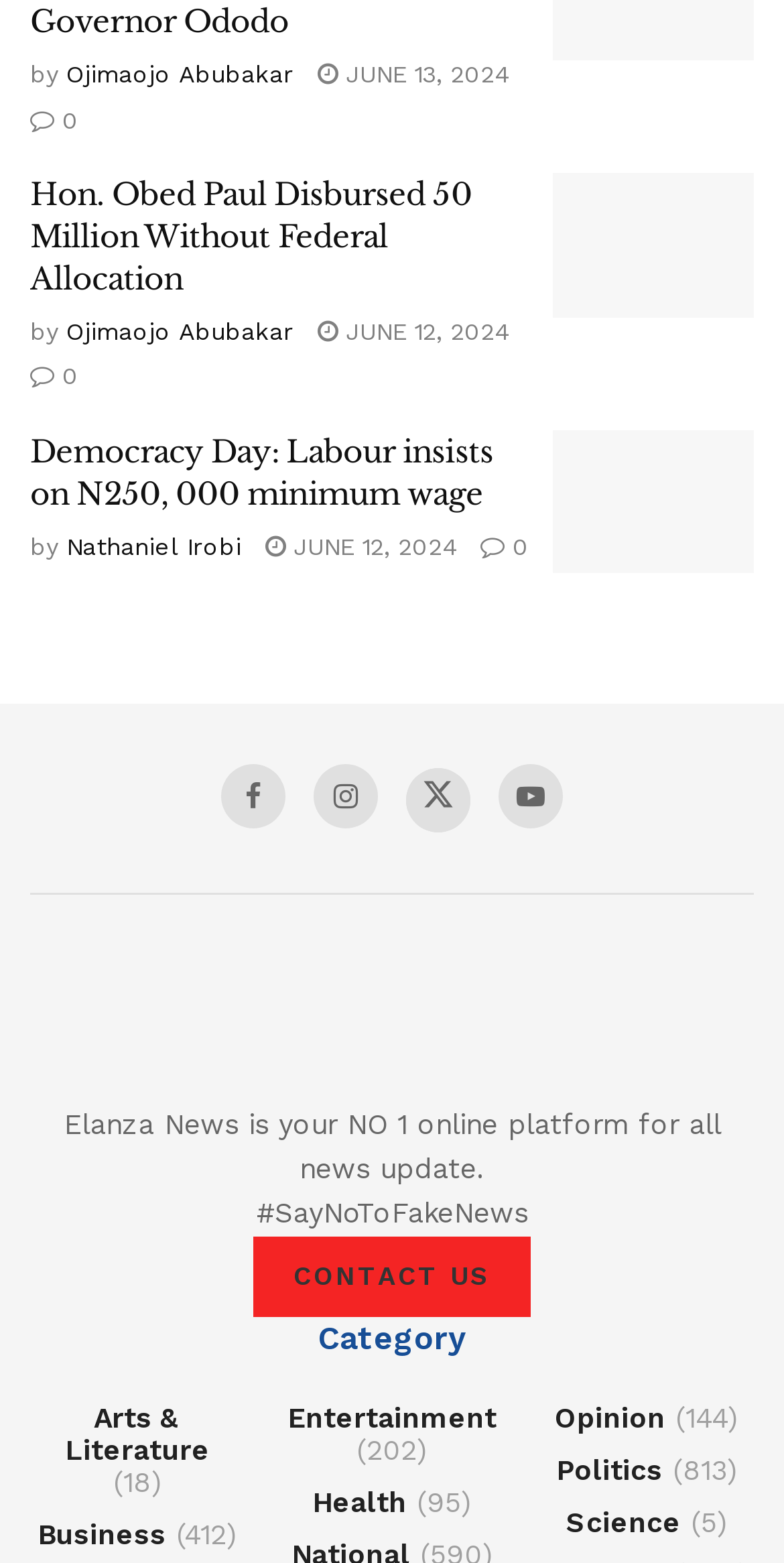Please specify the bounding box coordinates of the area that should be clicked to accomplish the following instruction: "Contact the website". The coordinates should consist of four float numbers between 0 and 1, i.e., [left, top, right, bottom].

[0.323, 0.791, 0.677, 0.842]